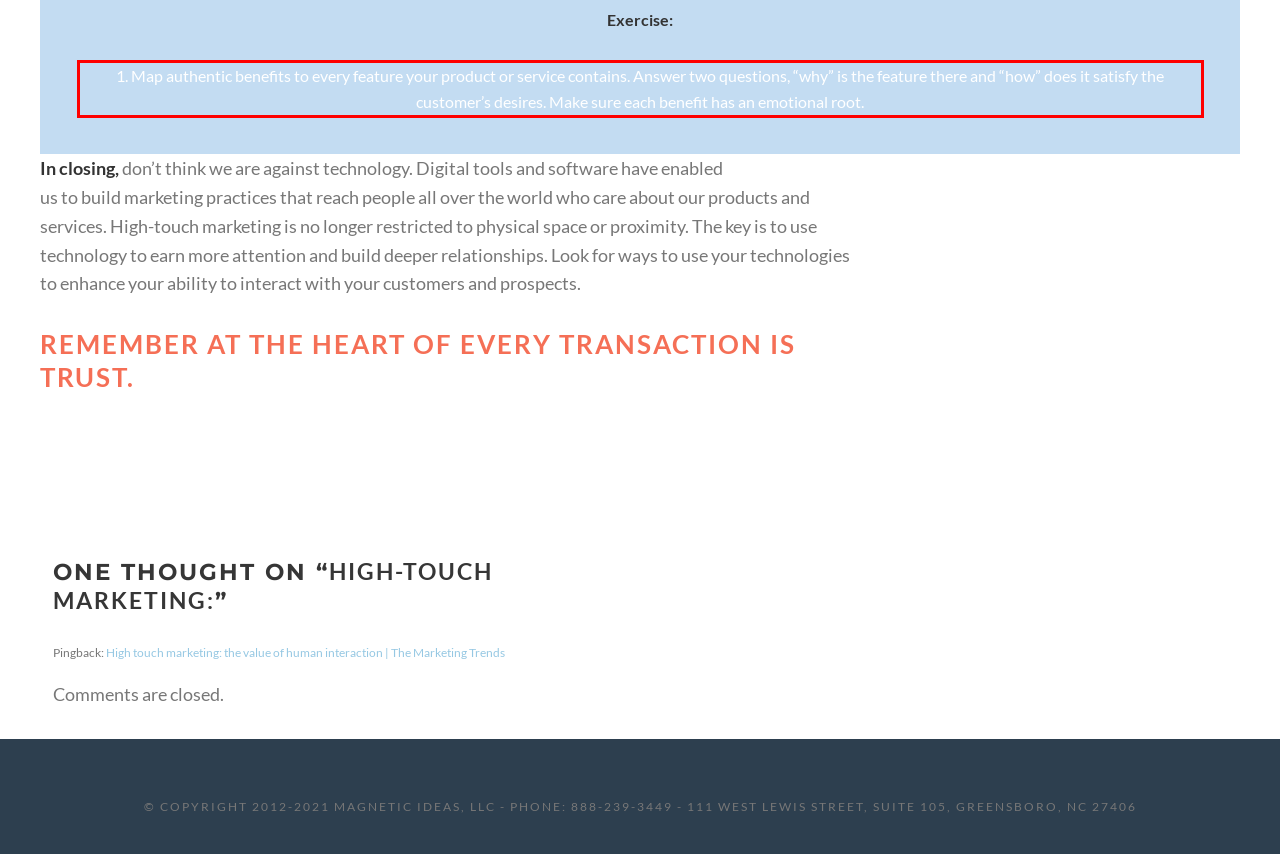The screenshot provided shows a webpage with a red bounding box. Apply OCR to the text within this red bounding box and provide the extracted content.

1. Map authentic benefits to every feature your product or service contains. Answer two questions, “why” is the feature there and “how” does it satisfy the customer’s desires. Make sure each benefit has an emotional root.